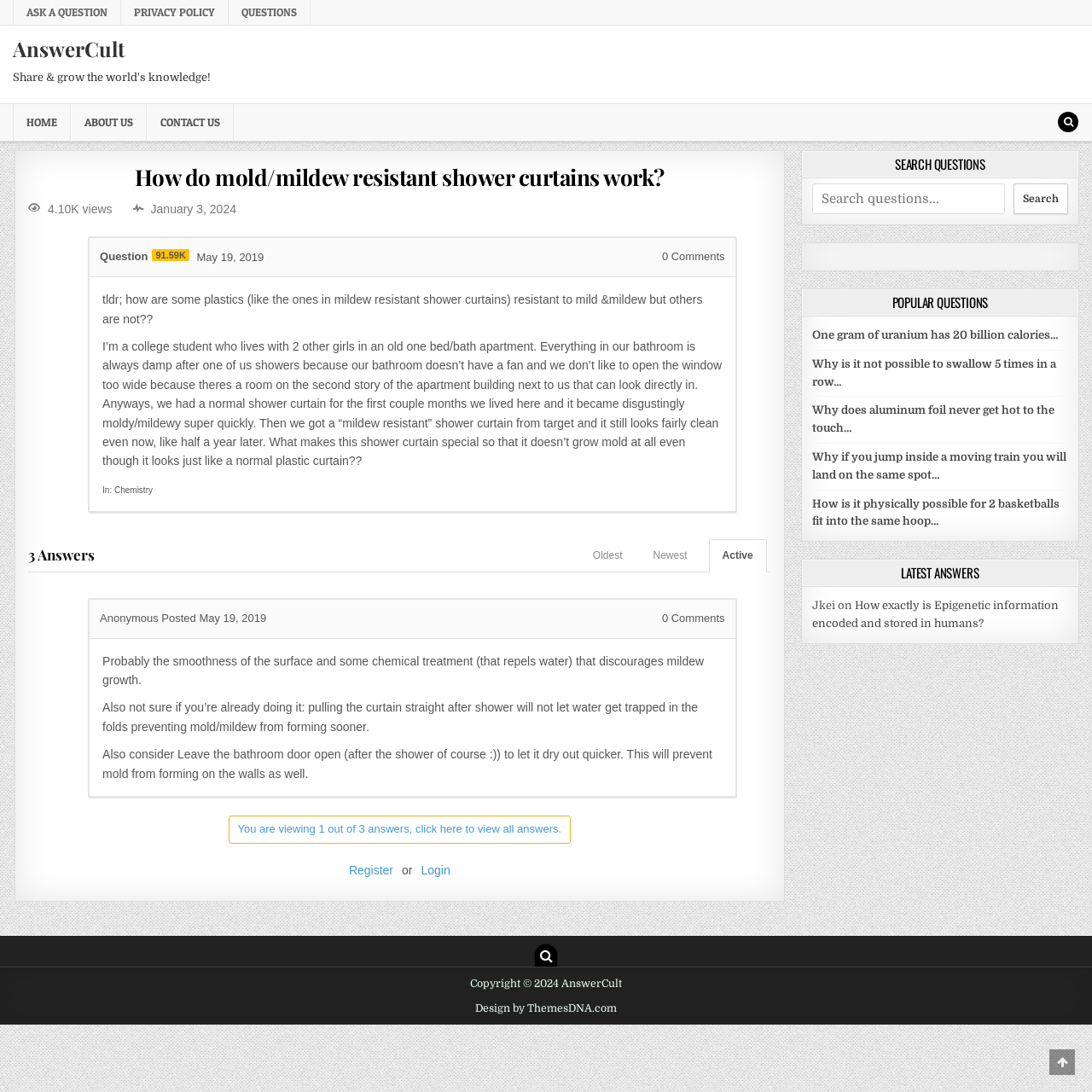Highlight the bounding box coordinates of the element that should be clicked to carry out the following instruction: "Search for popular questions". The coordinates must be given as four float numbers ranging from 0 to 1, i.e., [left, top, right, bottom].

[0.928, 0.168, 0.978, 0.196]